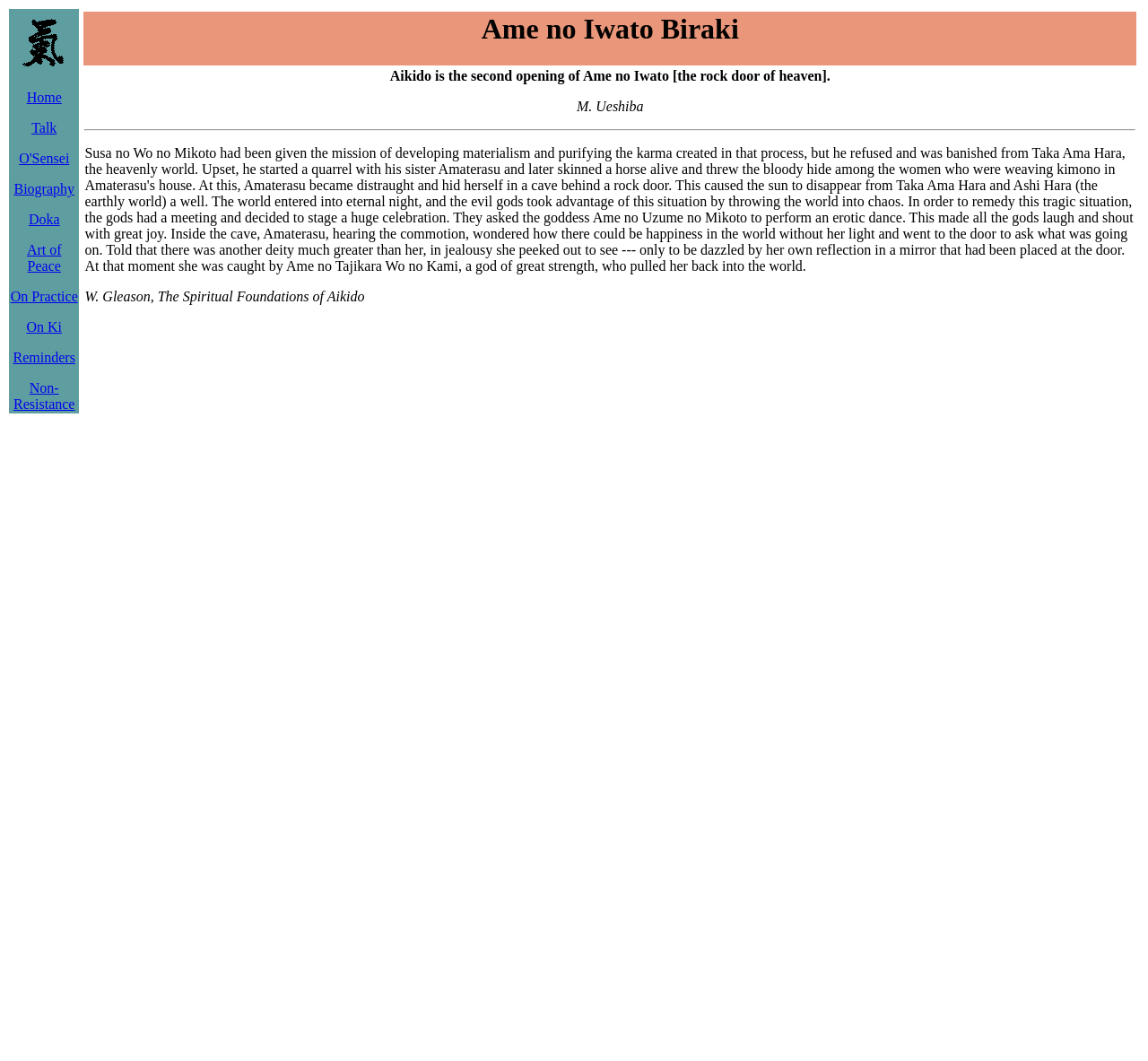What is the name of the god who pulled Amaterasu back into the world?
Look at the screenshot and respond with a single word or phrase.

Ame no Tajikara Wo no Kami